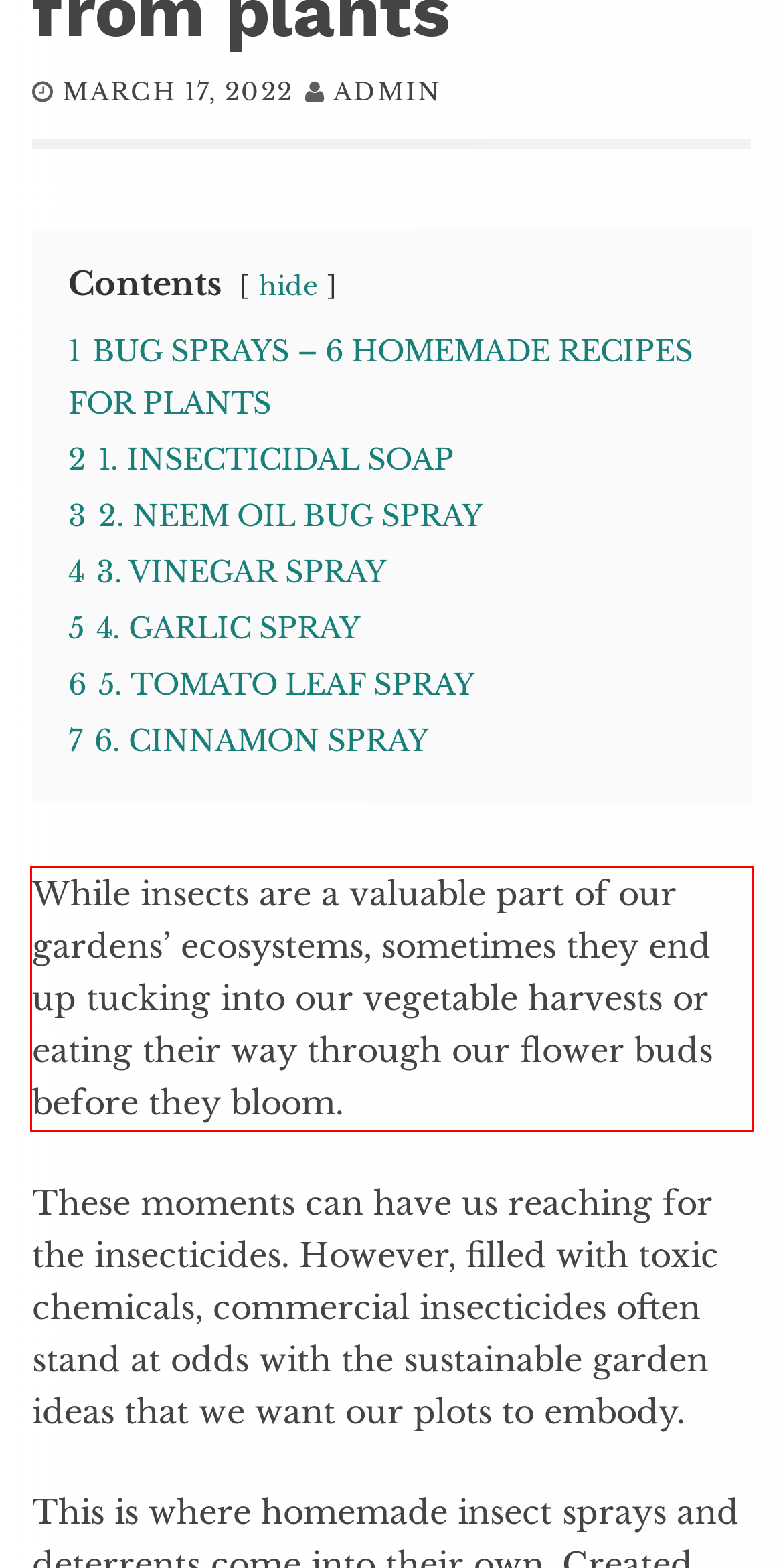The screenshot you have been given contains a UI element surrounded by a red rectangle. Use OCR to read and extract the text inside this red rectangle.

While insects are a valuable part of our gardens’ ecosystems, sometimes they end up tucking into our vegetable harvests or eating their way through our flower buds before they bloom.